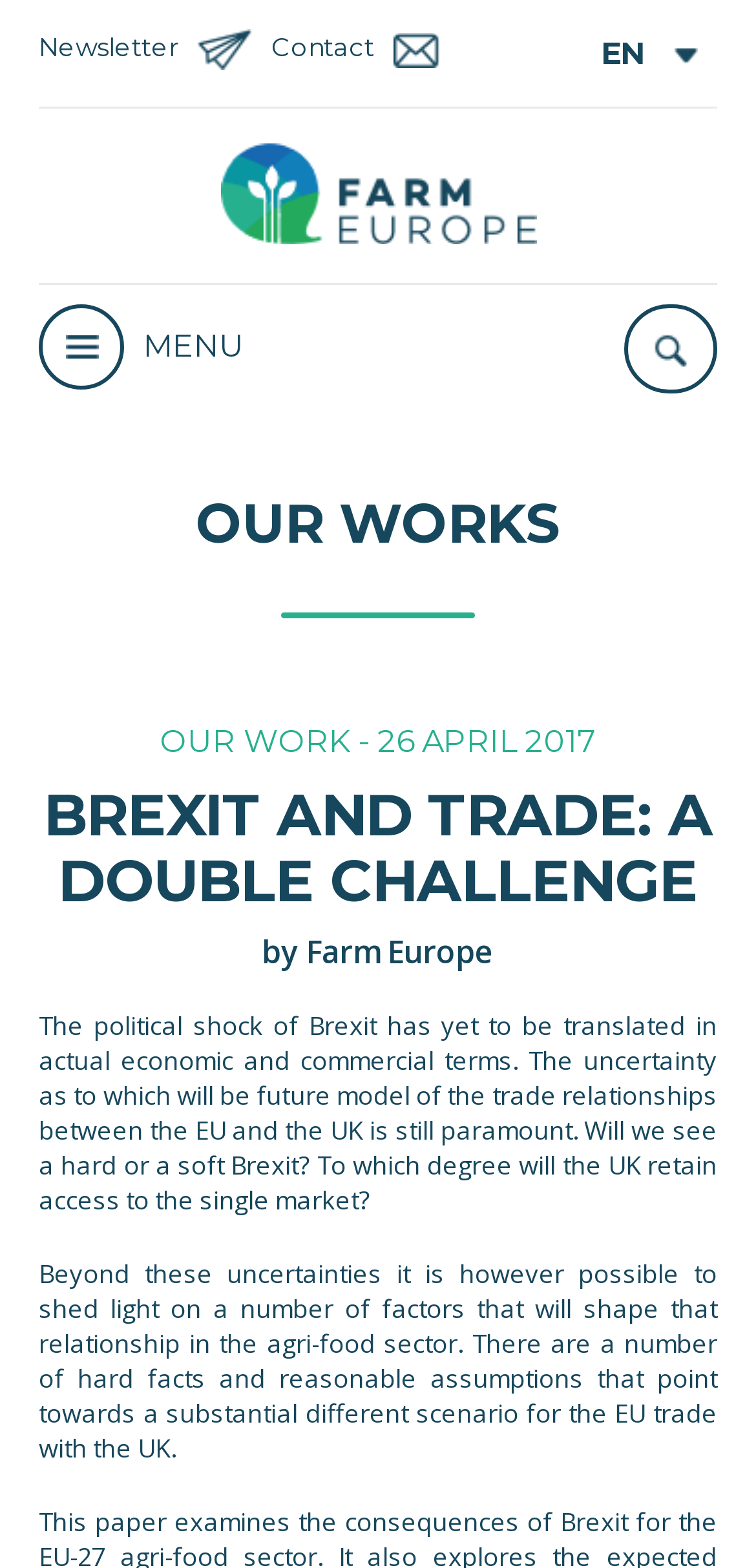Identify and provide the bounding box coordinates of the UI element described: "parent_node: Newsletter". The coordinates should be formatted as [left, top, right, bottom], with each number being a float between 0 and 1.

[0.051, 0.066, 0.949, 0.156]